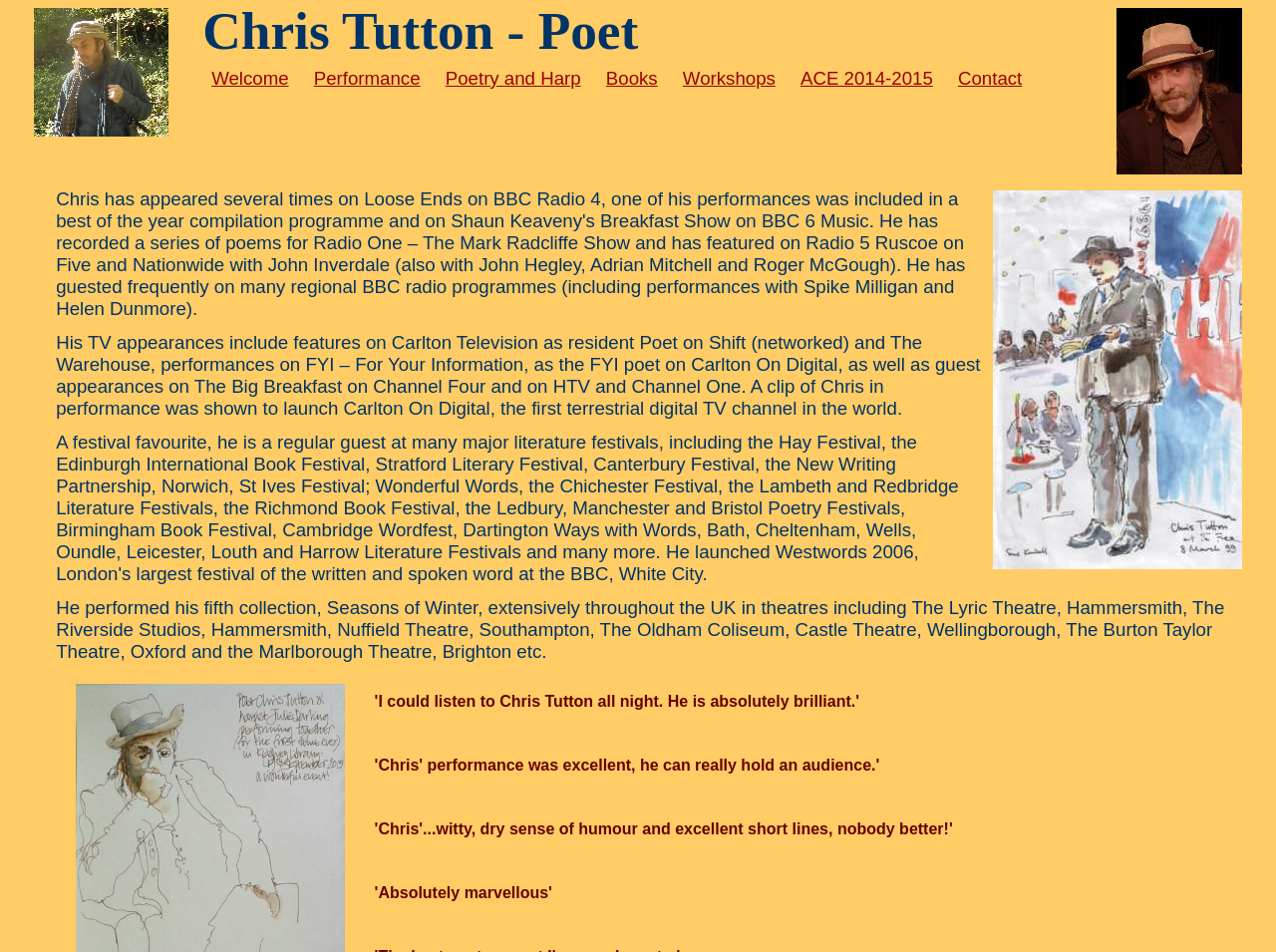Using the webpage screenshot, find the UI element described by ACE 2014-2015. Provide the bounding box coordinates in the format (top-left x, top-left y, bottom-right x, bottom-right y), ensuring all values are floating point numbers between 0 and 1.

[0.627, 0.071, 0.731, 0.093]